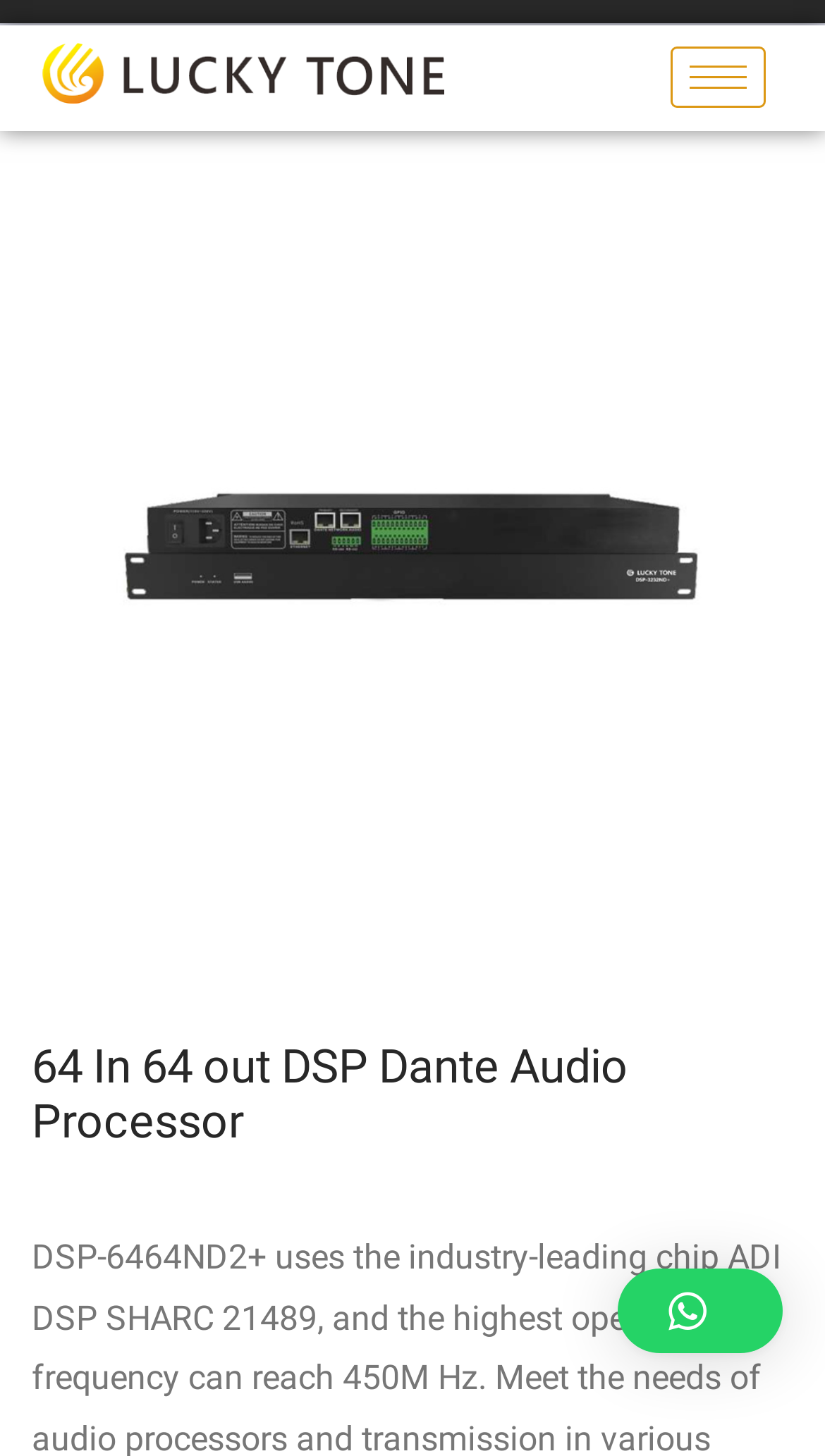Using the provided description ×, find the bounding box coordinates for the UI element. Provide the coordinates in (top-left x, top-left y, bottom-right x, bottom-right y) format, ensuring all values are between 0 and 1.

[0.749, 0.871, 0.949, 0.929]